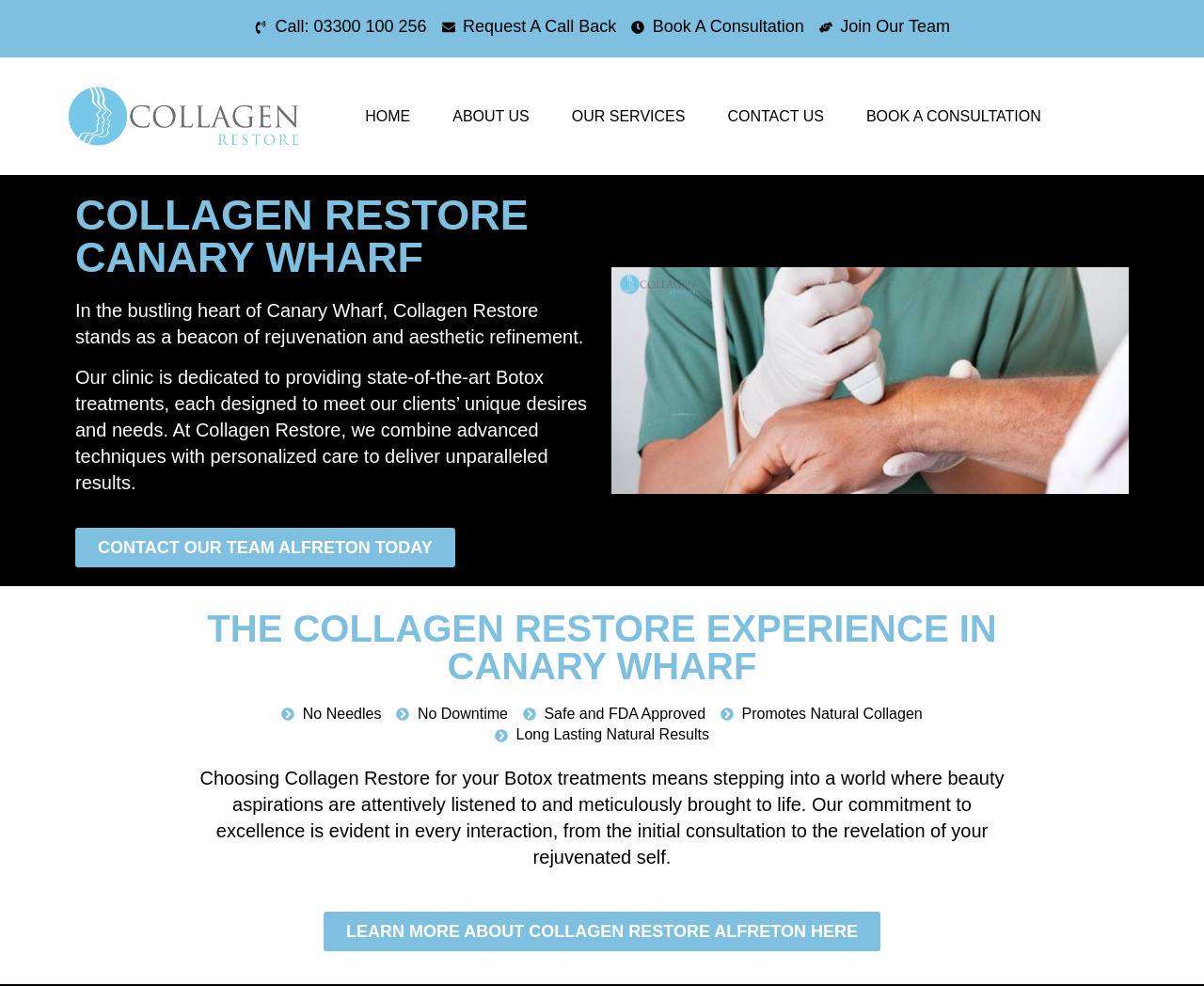Please identify the bounding box coordinates of the clickable element to fulfill the following instruction: "Call the clinic". The coordinates should be four float numbers between 0 and 1, i.e., [left, top, right, bottom].

[0.211, 0.015, 0.354, 0.039]